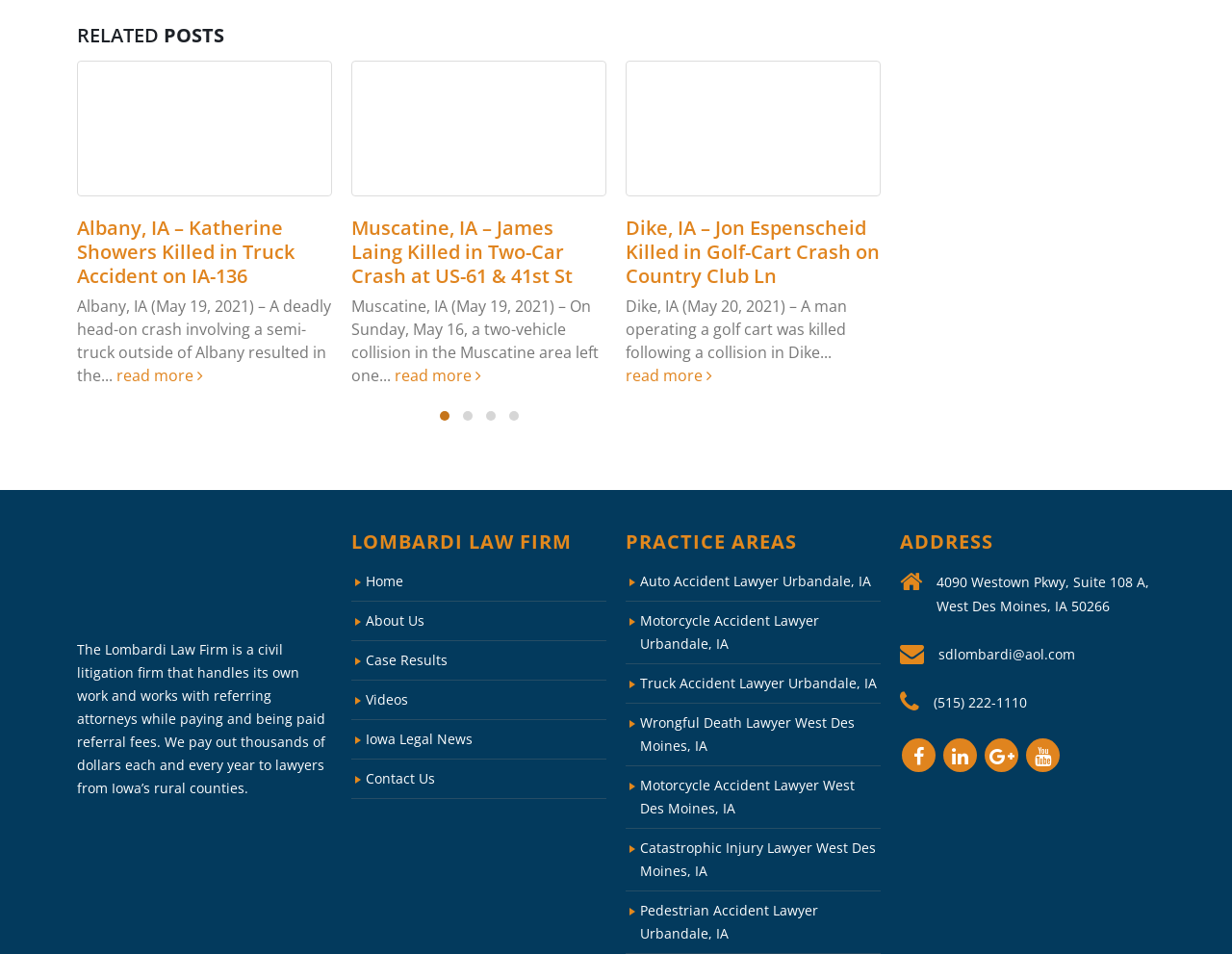Please identify the bounding box coordinates of the area that needs to be clicked to follow this instruction: "click on 'RELATED POSTS'".

[0.062, 0.024, 0.715, 0.049]